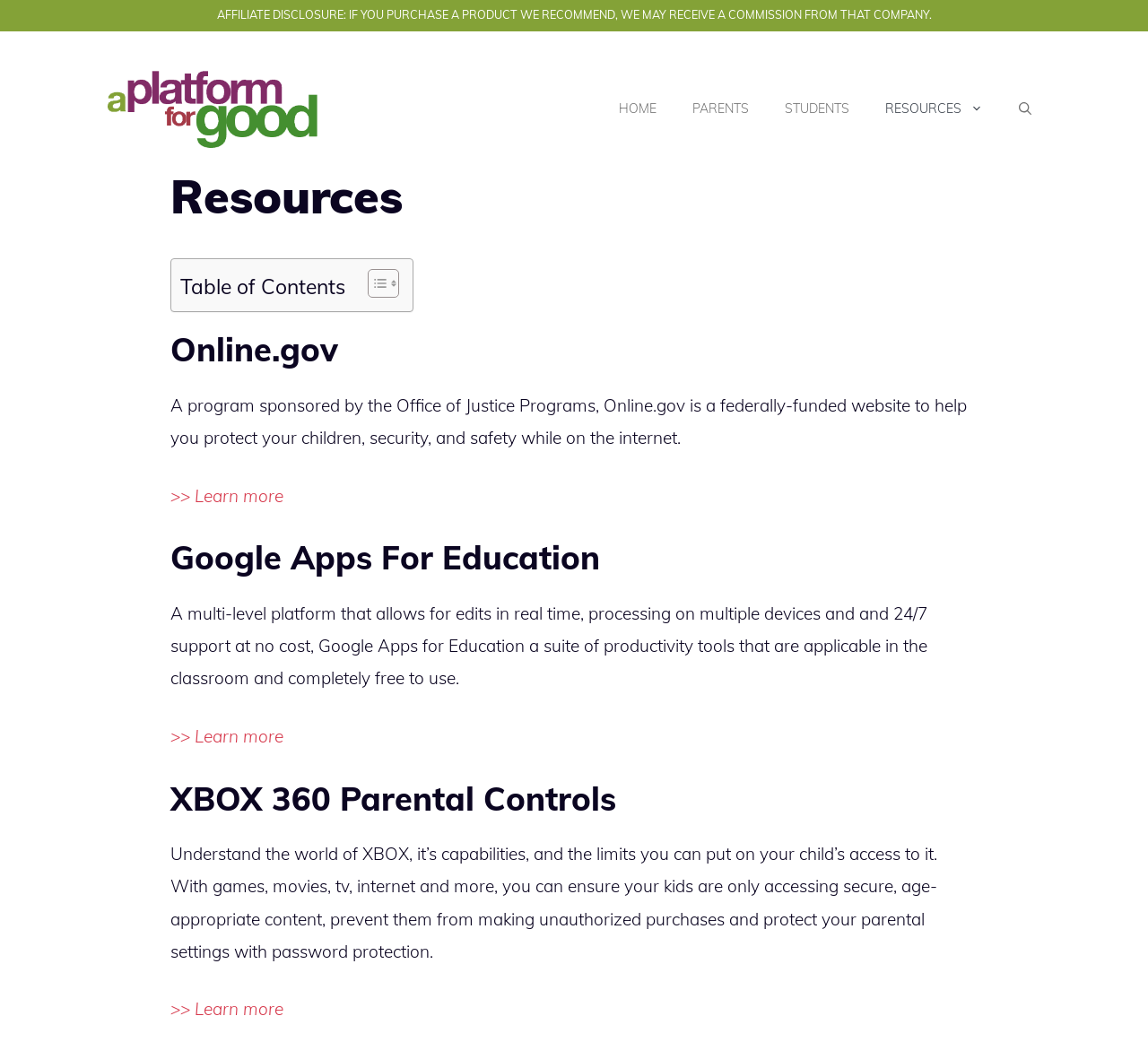What is the name of the suite of productivity tools mentioned?
Look at the image and answer the question using a single word or phrase.

Google Apps for Education